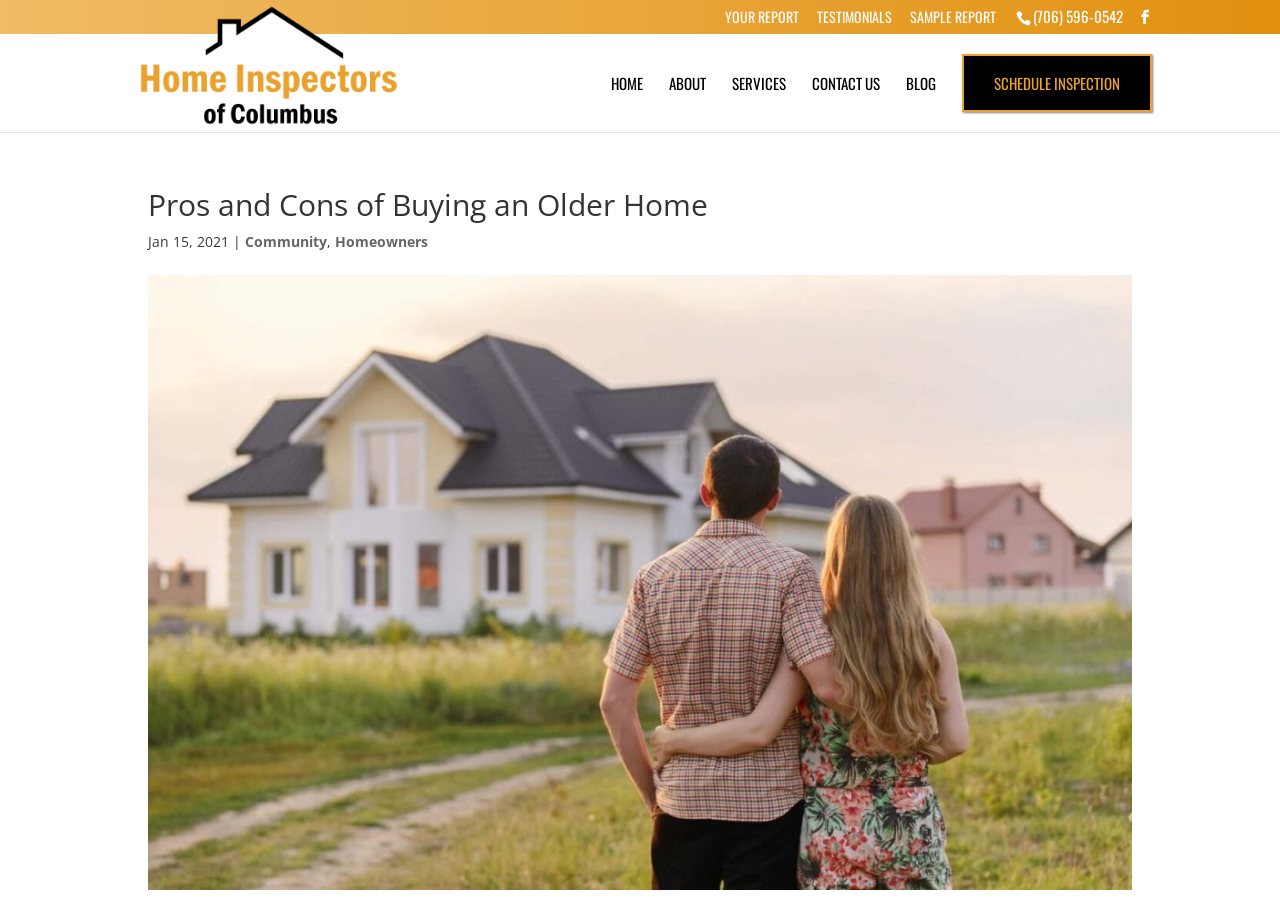What is the phone number on the top right?
Look at the image and answer the question using a single word or phrase.

(706) 596-0542